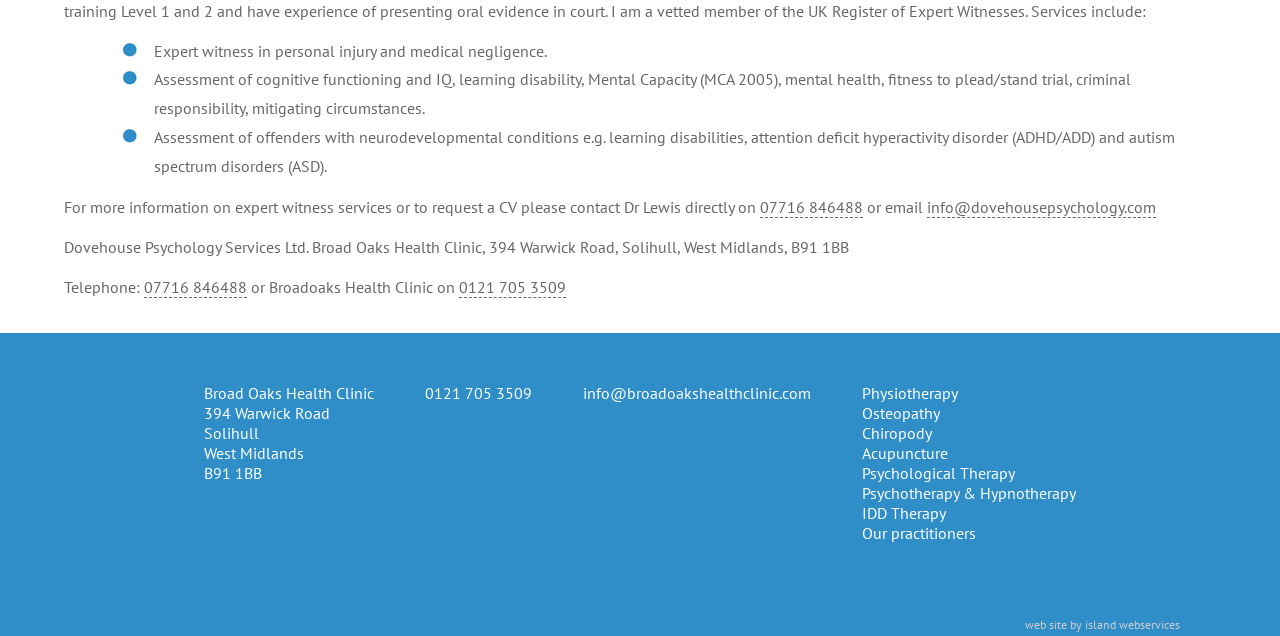What is the name of the company that created the website?
Answer the question in as much detail as possible.

The webpage has a link at the bottom that says 'web site by island webservices', which suggests that Island Webservices is the company that created the website.